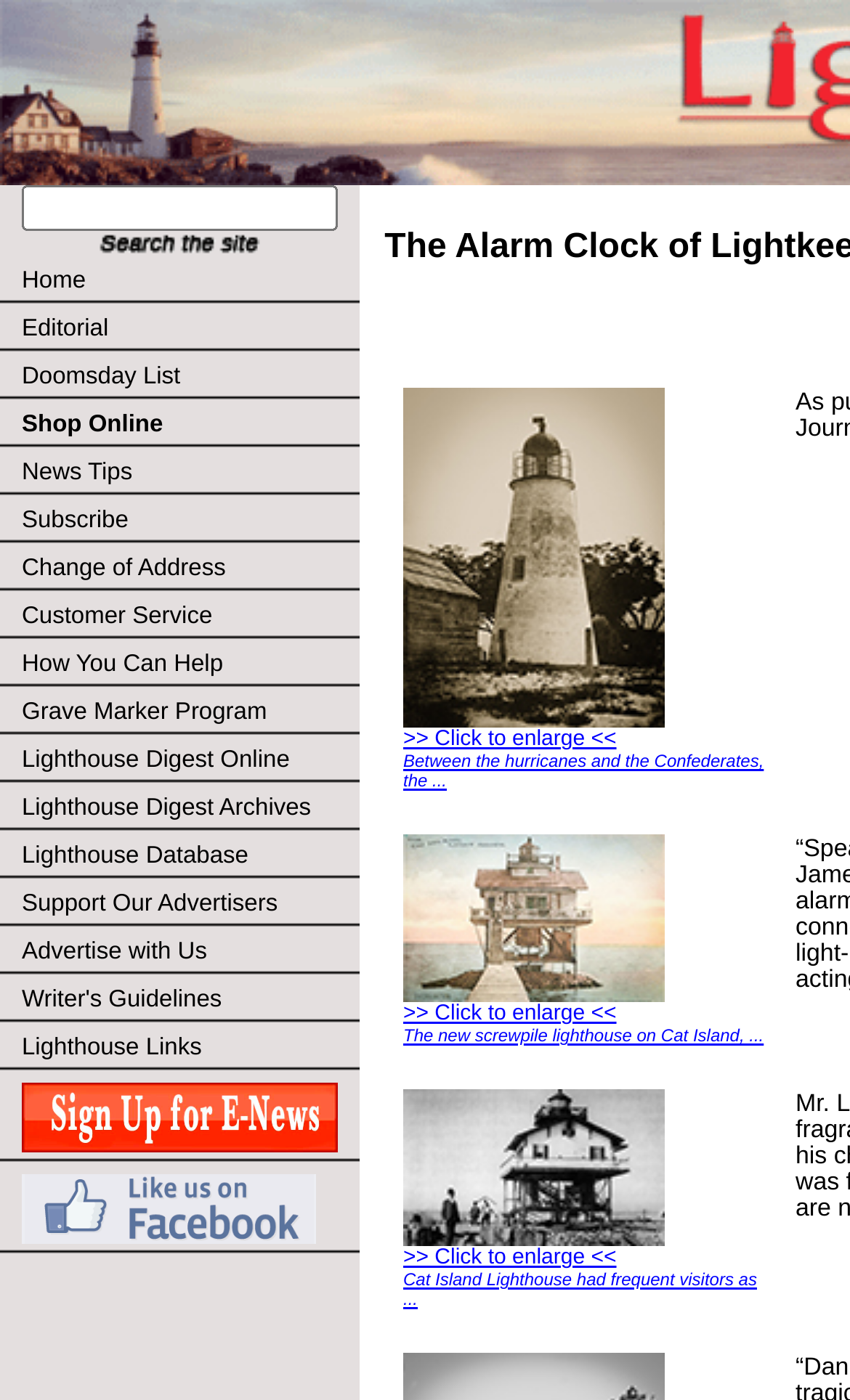Locate the coordinates of the bounding box for the clickable region that fulfills this instruction: "Subscribe to Lighthouse Digest".

[0.0, 0.355, 0.423, 0.389]